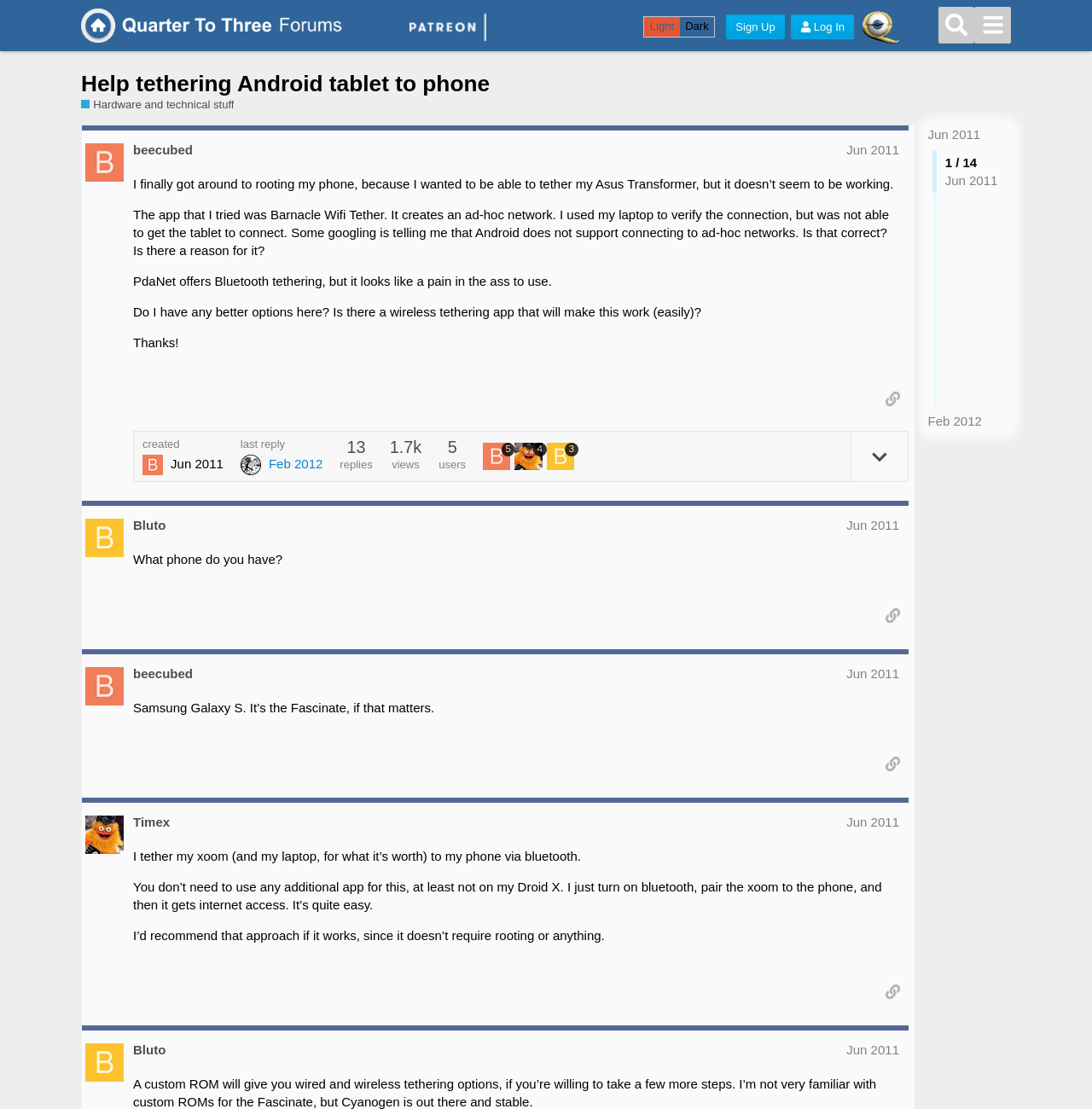Please specify the bounding box coordinates for the clickable region that will help you carry out the instruction: "Click on the link to view the Qt3 front page".

[0.788, 0.015, 0.824, 0.028]